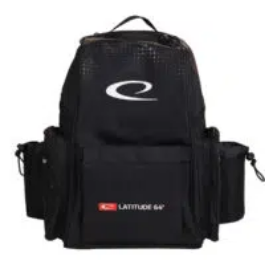Give a thorough explanation of the elements present in the image.

The image showcases the Latitude 64° Swift Bag in solid black, designed for disc golf enthusiasts. Featuring a sleek and functional exterior, this bag is equipped with multiple storage compartments to conveniently hold essential gear. The design highlights include a large main compartment accommodating over 18 discs, along with a dedicated water bottle holder and a spacious accessory pocket that doubles as a putter pouch. Reinforced with effective back and shoulder padding for comfort, this bag also includes elastic webbing for enhanced durability and attachment points for various accessories. Ideal for players looking to organize their equipment stylishly while enjoying the sport.